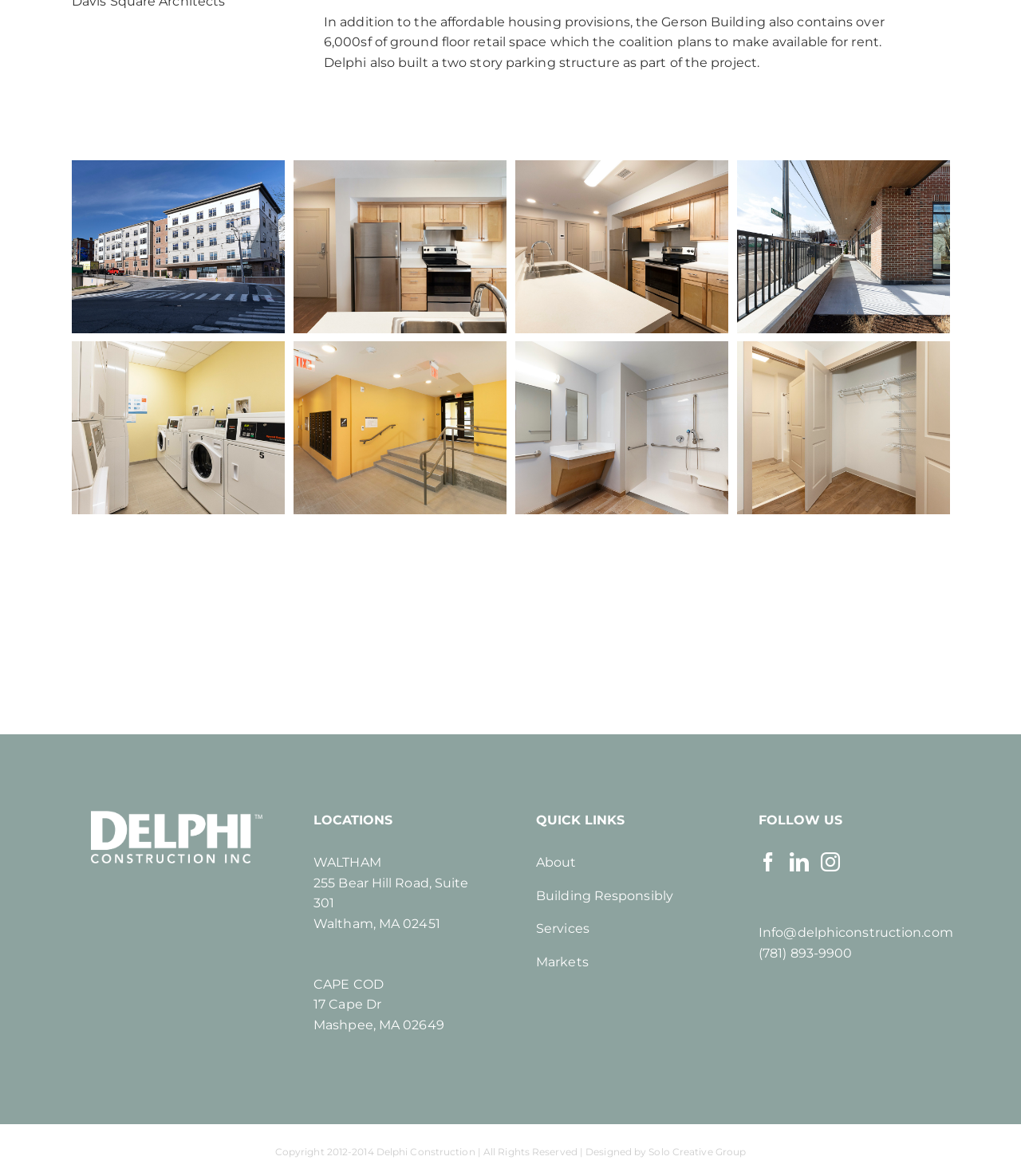Please find the bounding box coordinates of the element that you should click to achieve the following instruction: "Call Delphi Construction at (781) 893-9900". The coordinates should be presented as four float numbers between 0 and 1: [left, top, right, bottom].

[0.743, 0.804, 0.835, 0.817]